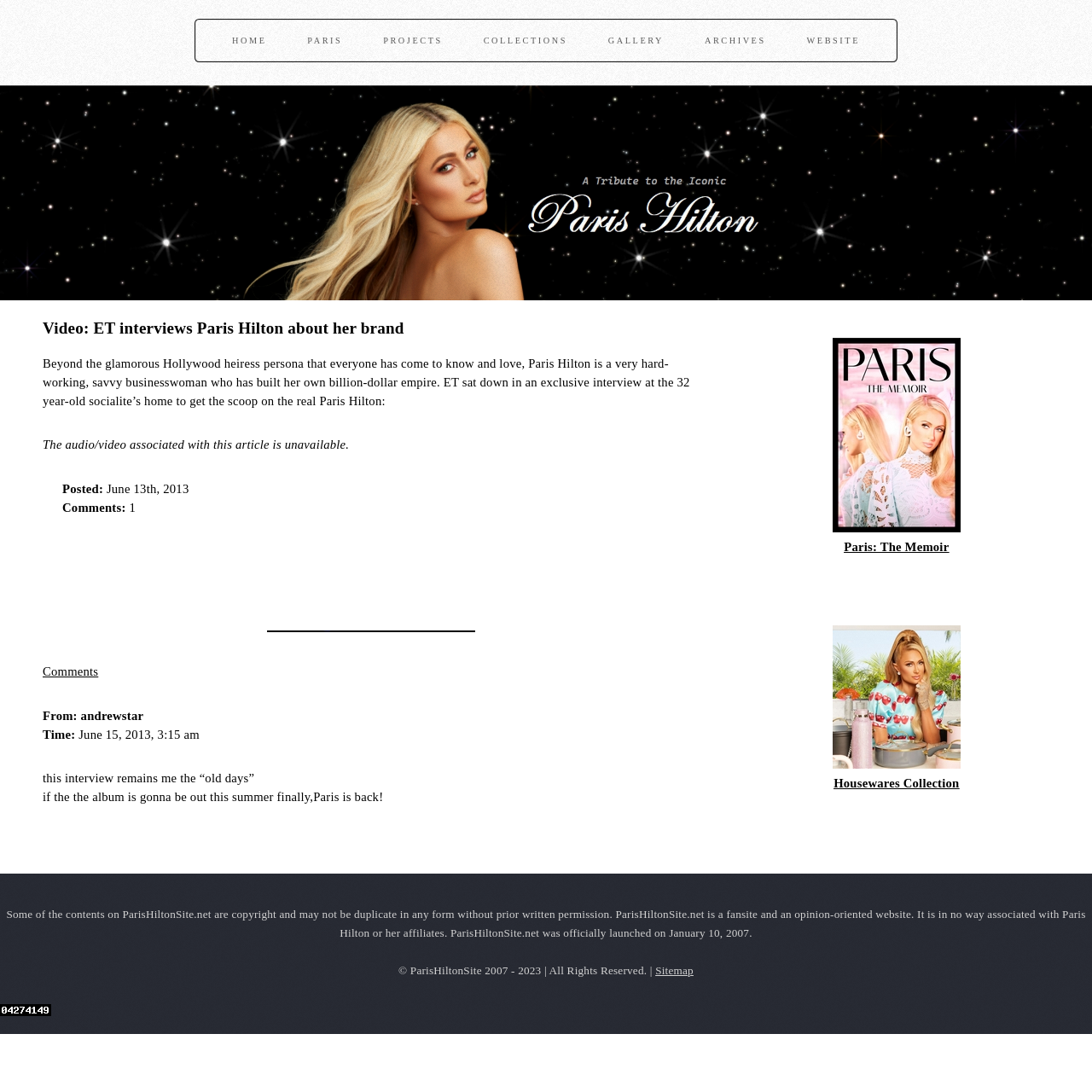Specify the bounding box coordinates of the element's area that should be clicked to execute the given instruction: "Read the article about Paris Hilton's brand". The coordinates should be four float numbers between 0 and 1, i.e., [left, top, right, bottom].

[0.039, 0.292, 0.64, 0.738]